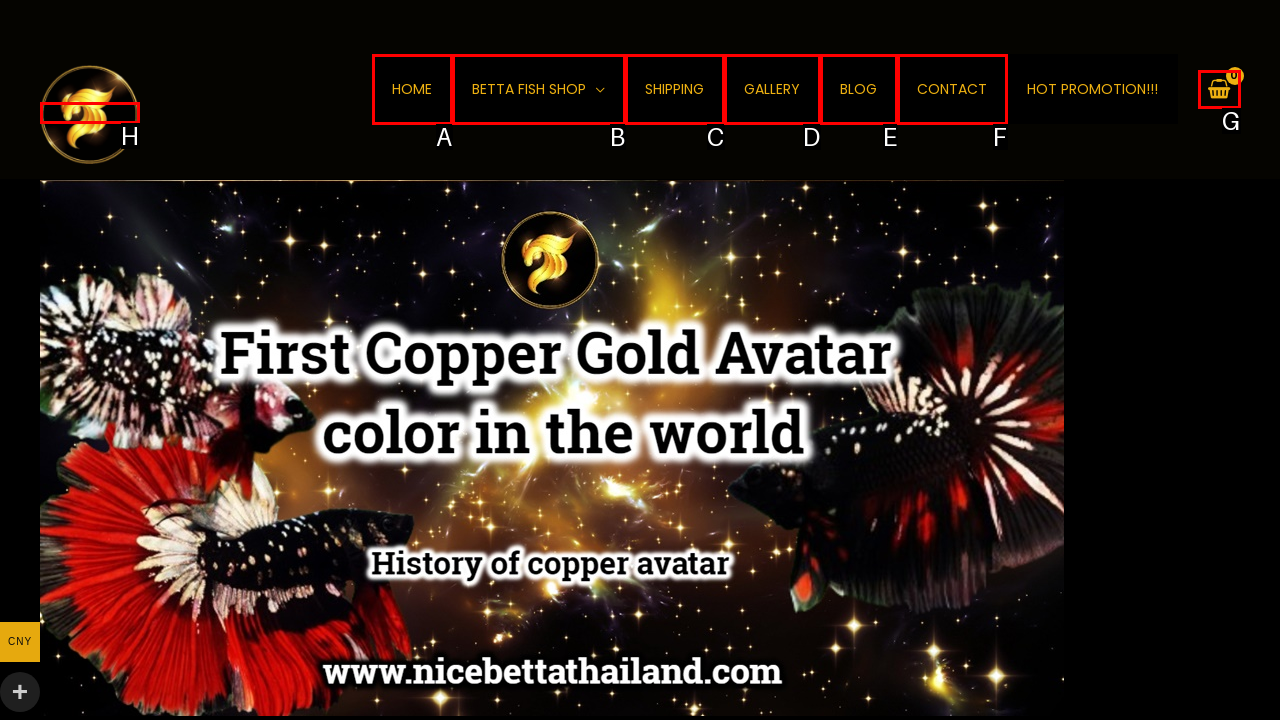Choose the HTML element that needs to be clicked for the given task: view shopping cart Respond by giving the letter of the chosen option.

G